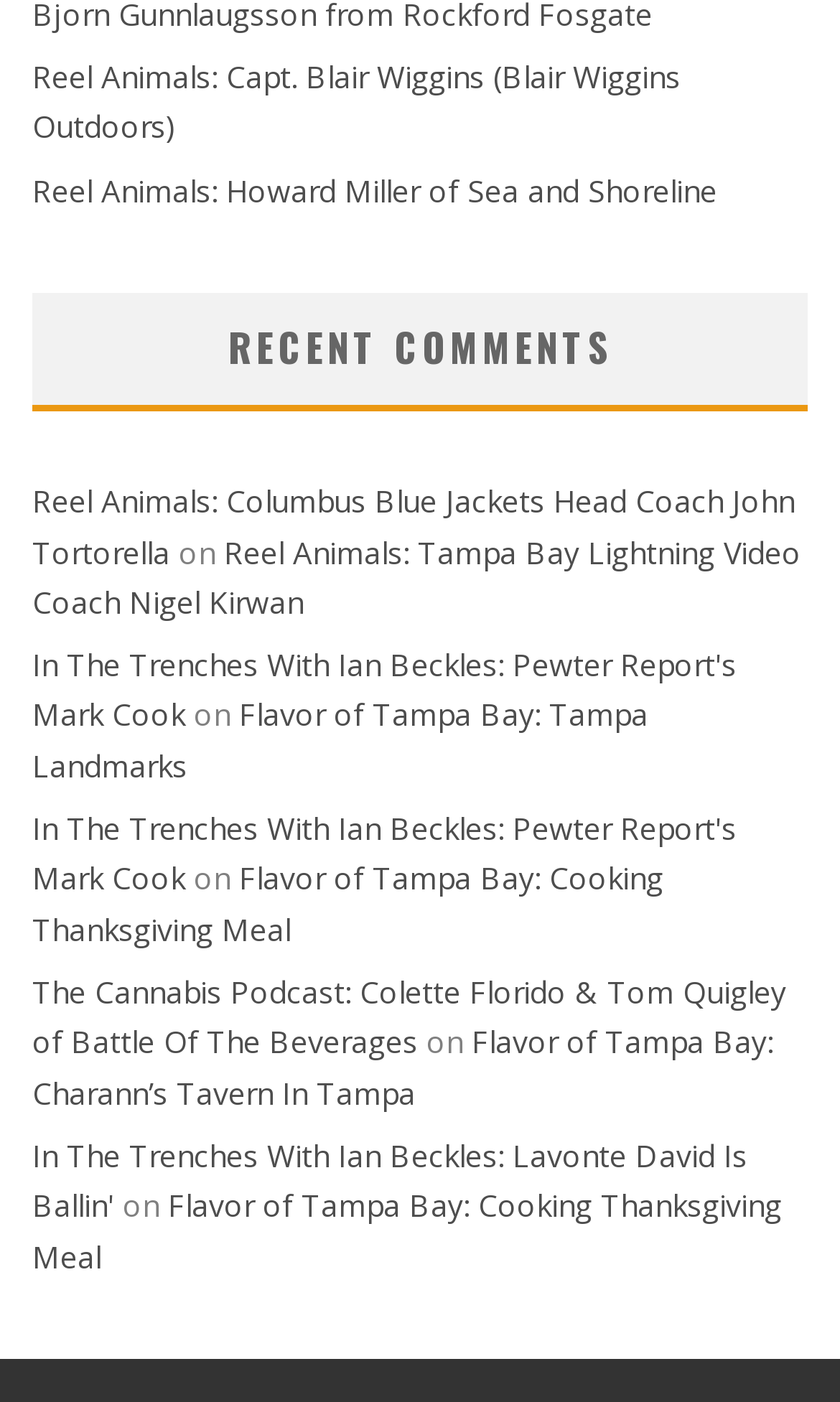Find the bounding box coordinates of the clickable area required to complete the following action: "visit Reel Animals: Capt. Blair Wiggins".

[0.038, 0.04, 0.81, 0.105]